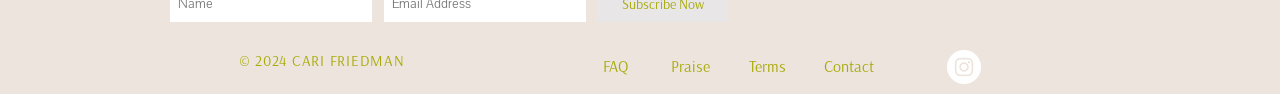What social media platform is represented by an image?
Please look at the screenshot and answer in one word or a short phrase.

Instagram